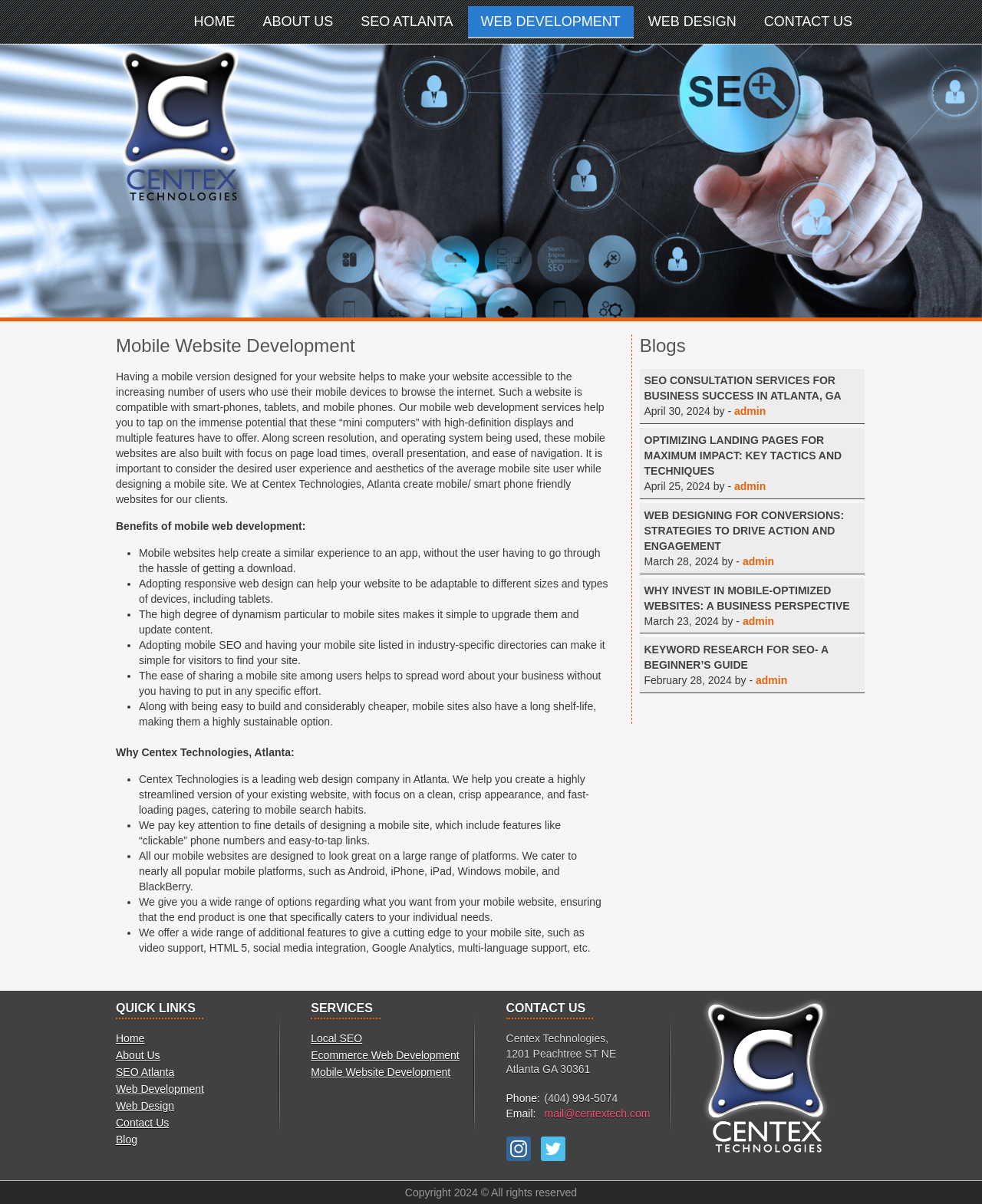Extract the bounding box coordinates of the UI element described by: "Blog". The coordinates should include four float numbers ranging from 0 to 1, e.g., [left, top, right, bottom].

[0.118, 0.941, 0.14, 0.951]